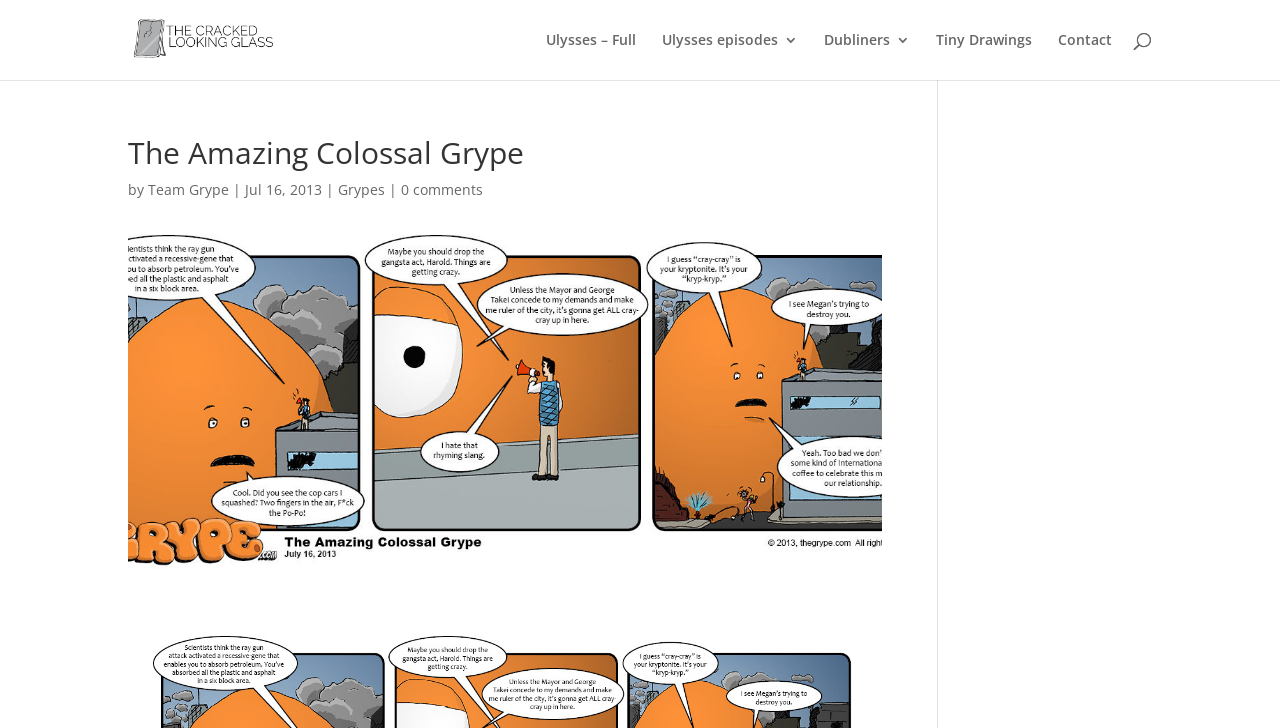Find and indicate the bounding box coordinates of the region you should select to follow the given instruction: "view Grypes".

[0.264, 0.247, 0.301, 0.273]